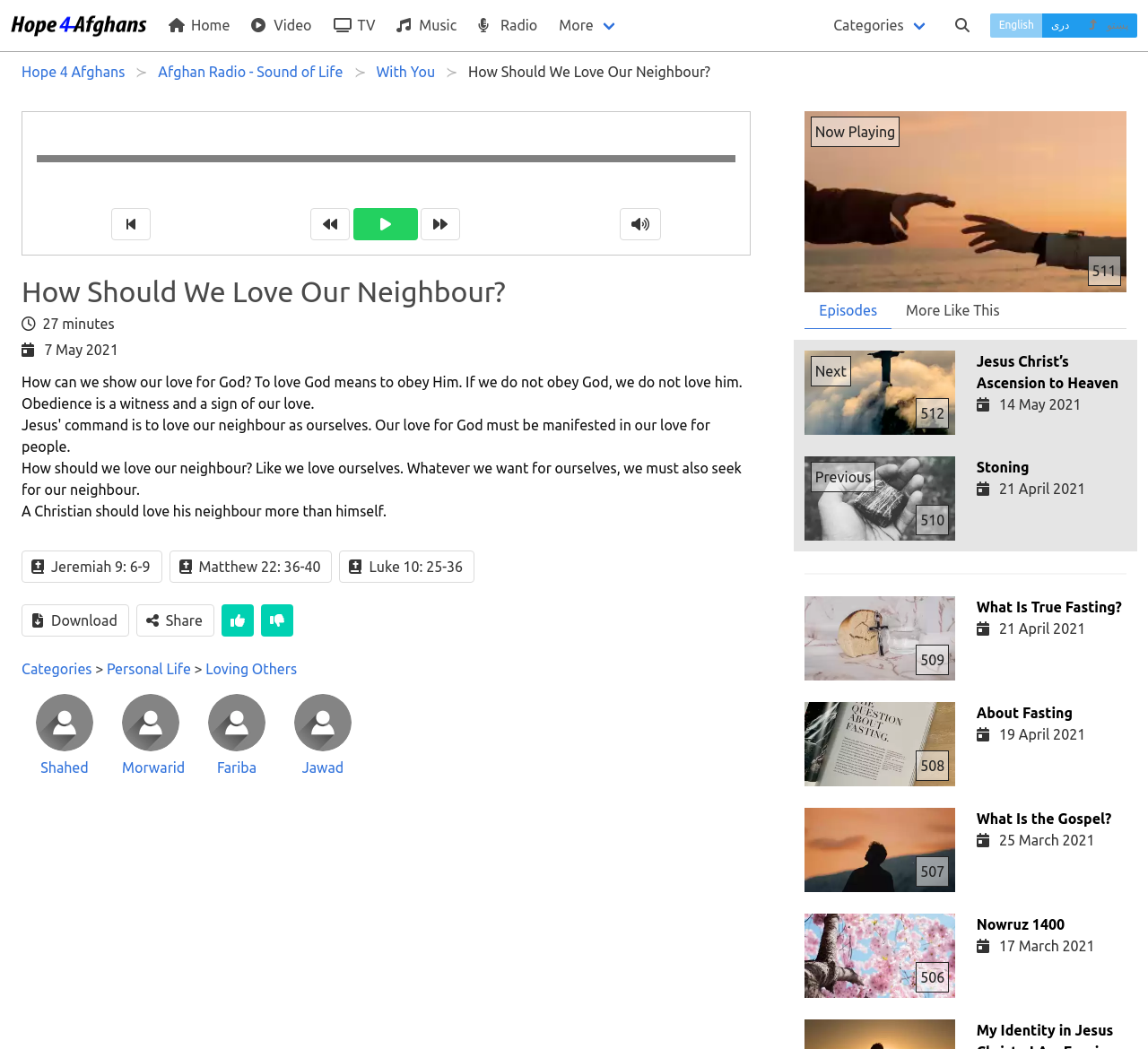Identify the bounding box coordinates of the section that should be clicked to achieve the task described: "Go to the 'Categories' page".

[0.717, 0.007, 0.818, 0.041]